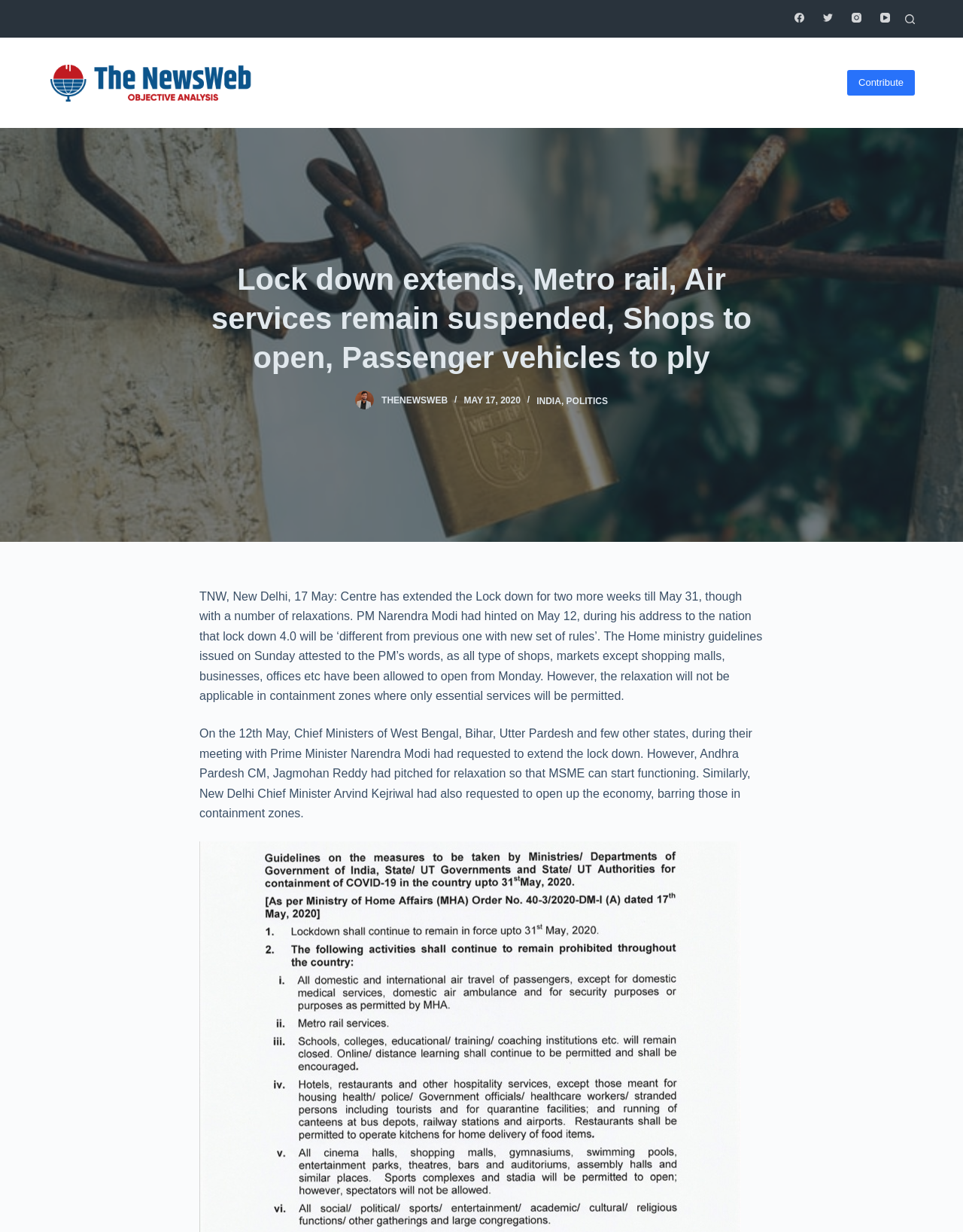Determine the bounding box coordinates for the HTML element mentioned in the following description: "India". The coordinates should be a list of four floats ranging from 0 to 1, represented as [left, top, right, bottom].

[0.557, 0.321, 0.583, 0.329]